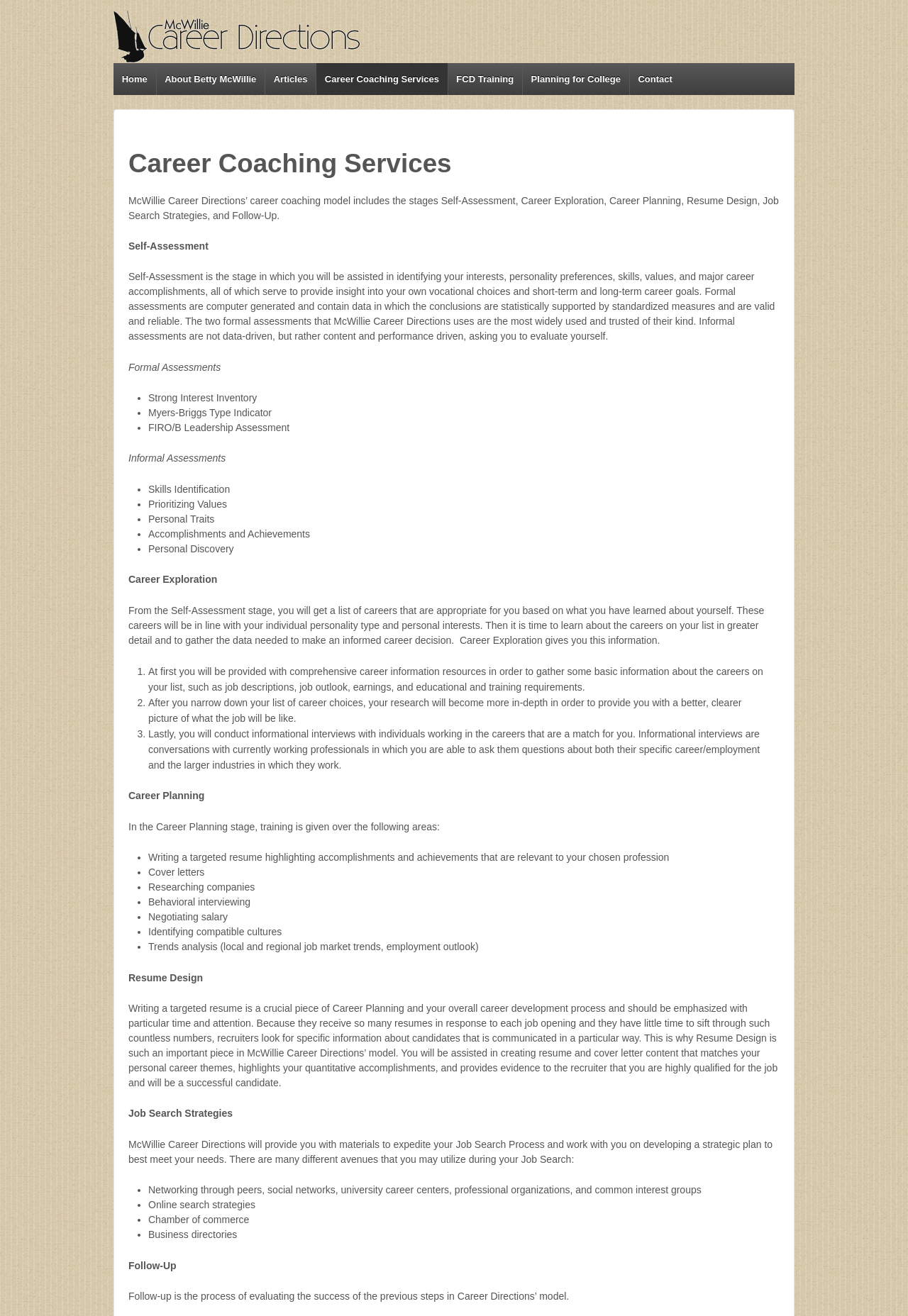Locate the bounding box coordinates of the clickable region necessary to complete the following instruction: "Learn about 'Formal Assessments'". Provide the coordinates in the format of four float numbers between 0 and 1, i.e., [left, top, right, bottom].

[0.141, 0.275, 0.243, 0.283]